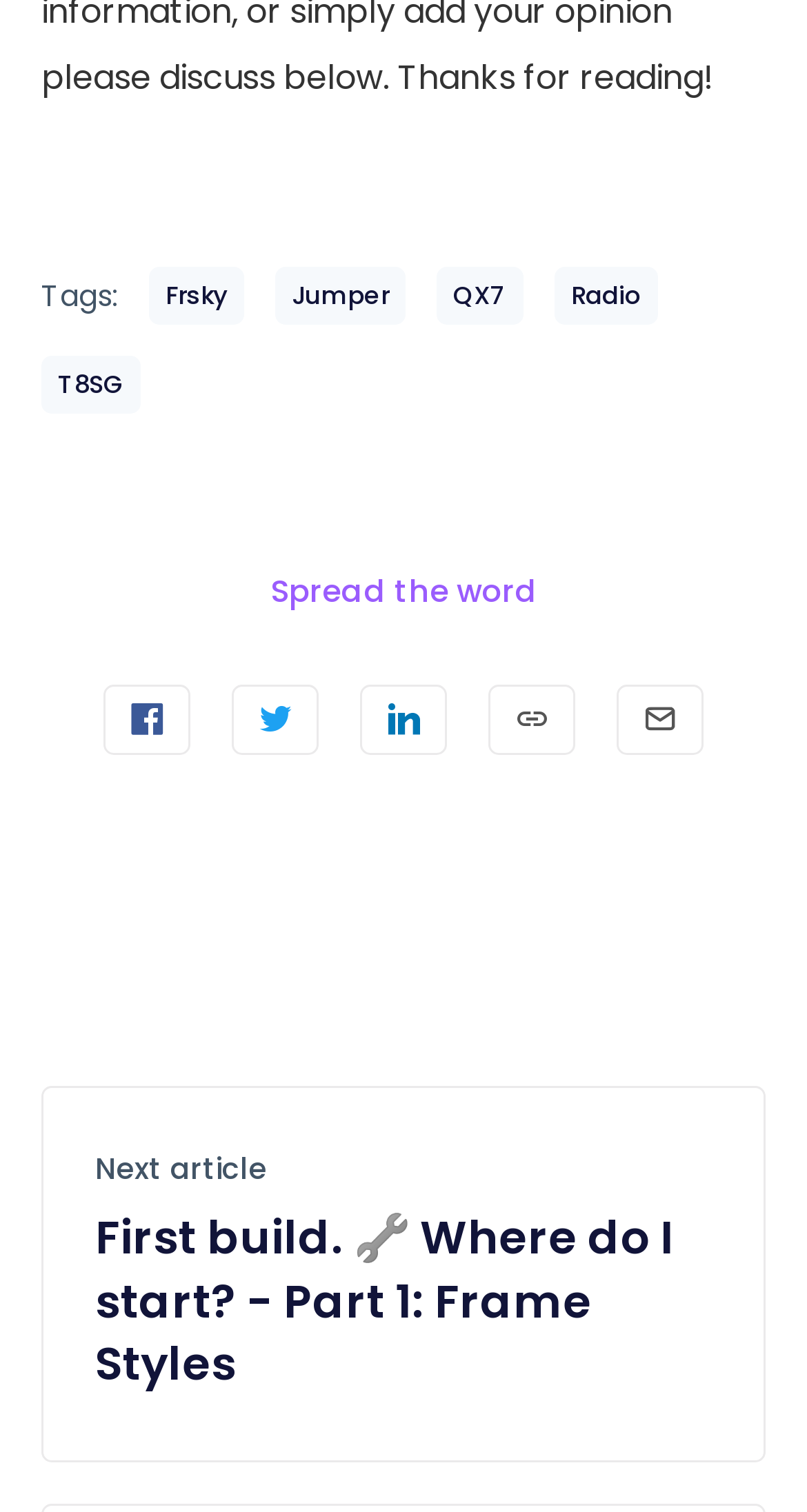Determine the bounding box coordinates of the clickable region to execute the instruction: "Copy link". The coordinates should be four float numbers between 0 and 1, denoted as [left, top, right, bottom].

[0.605, 0.452, 0.713, 0.499]